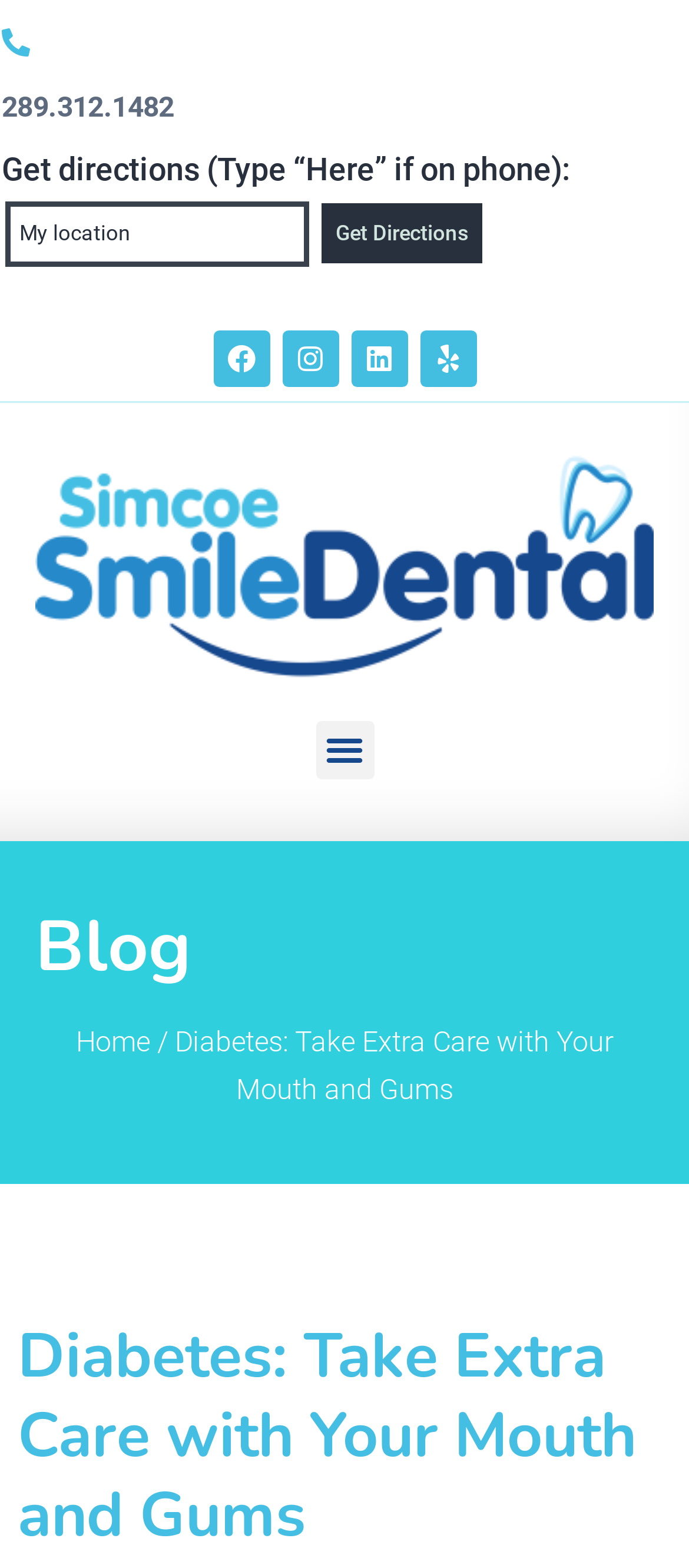Find the bounding box coordinates of the clickable region needed to perform the following instruction: "Toggle the menu". The coordinates should be provided as four float numbers between 0 and 1, i.e., [left, top, right, bottom].

[0.458, 0.459, 0.542, 0.497]